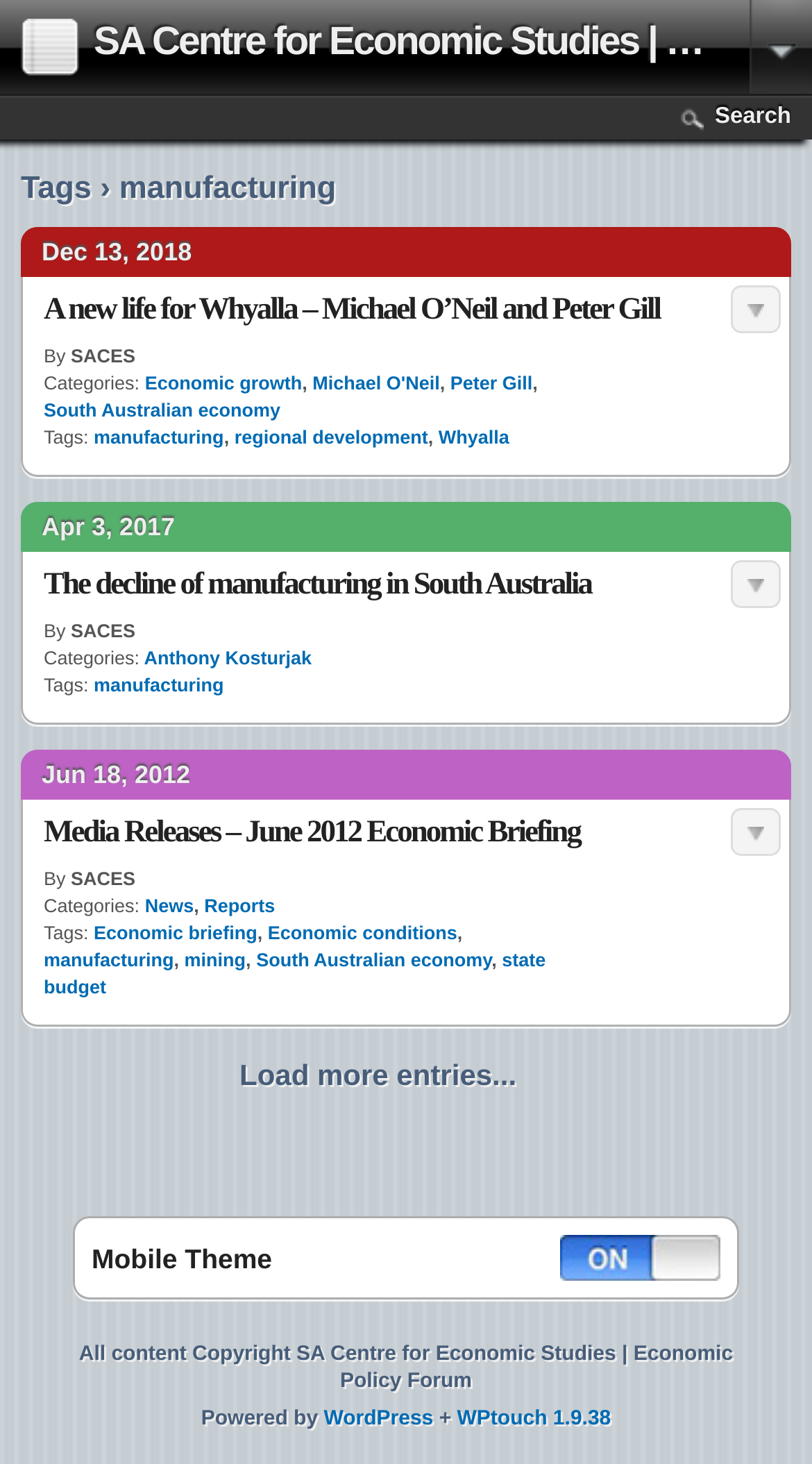Provide an in-depth caption for the elements present on the webpage.

The webpage appears to be a blog or news archive page from the SA Centre for Economic Studies | Economic Policy Forum. At the top, there is a logo image of the organization, followed by a search link at the top right corner. Below the logo, there is a tag "manufacturing" with a few links to related articles or categories.

The main content of the page is a list of article summaries, each with a title, date, and author information. There are multiple articles listed, with the most recent ones at the top. Each article has a title link, followed by the date and author information. The articles are categorized by tags, such as "Economic growth", "South Australian economy", and "manufacturing".

There are a total of 7 article summaries on the page, with a "Load more entries..." link at the bottom to load more articles. At the bottom of the page, there is a copyright notice and a powered-by statement, indicating that the site is powered by WordPress and WPtouch.

On the right side of the page, there are a few links, including a "Mobile Theme" link and a few social media links. The overall layout is clean and easy to navigate, with clear headings and concise text.